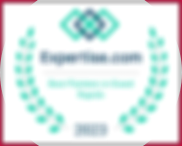Describe all the aspects of the image extensively.

The image showcases a badge or emblem featuring the text "Expertise.com" prominently displayed at the center. Surrounding the logo are decorative elements, including a laurel wreath design, which is often associated with achievement and excellence. The badge highlights the recognition as the "Best Providers in Grand Rapids," underscoring a commendation for quality service within that geographic area. The year "2023" is noted at the bottom, indicating the timeframe of this accolade. This emblem reflects a commitment to high standards and professionalism in service delivery.